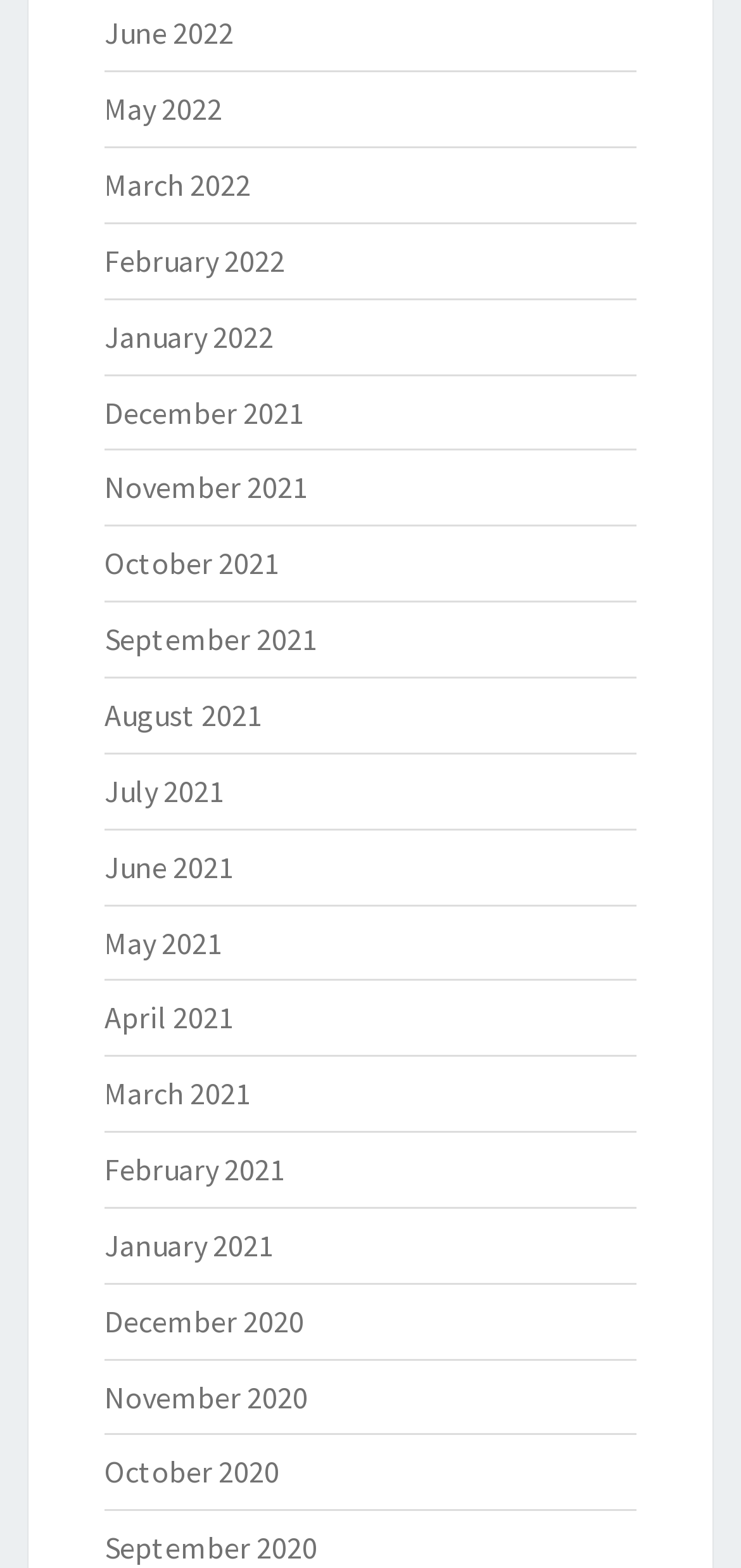Find and provide the bounding box coordinates for the UI element described here: "May 2022". The coordinates should be given as four float numbers between 0 and 1: [left, top, right, bottom].

[0.141, 0.057, 0.3, 0.082]